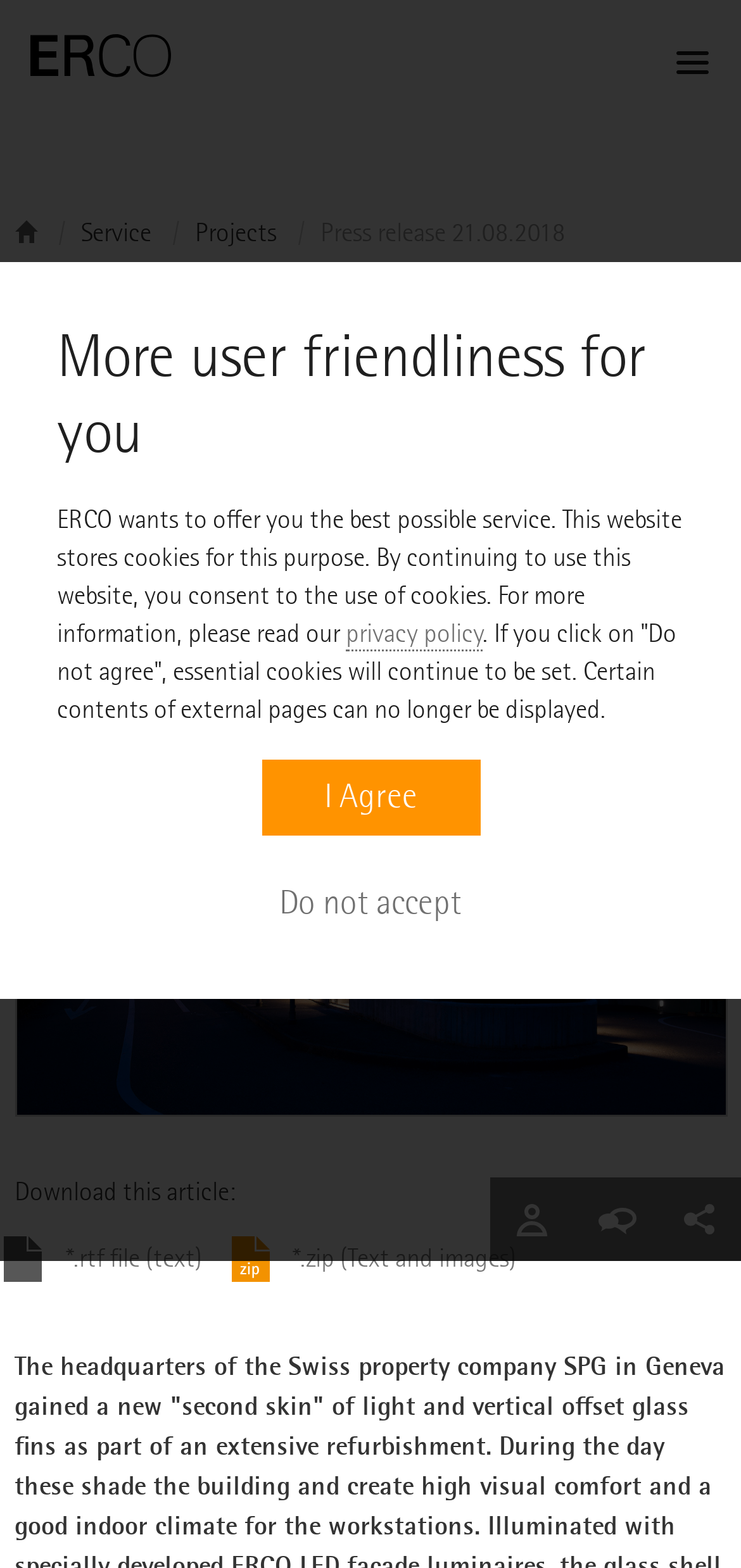What is the company name on the top left?
Answer with a single word or short phrase according to what you see in the image.

ERCO